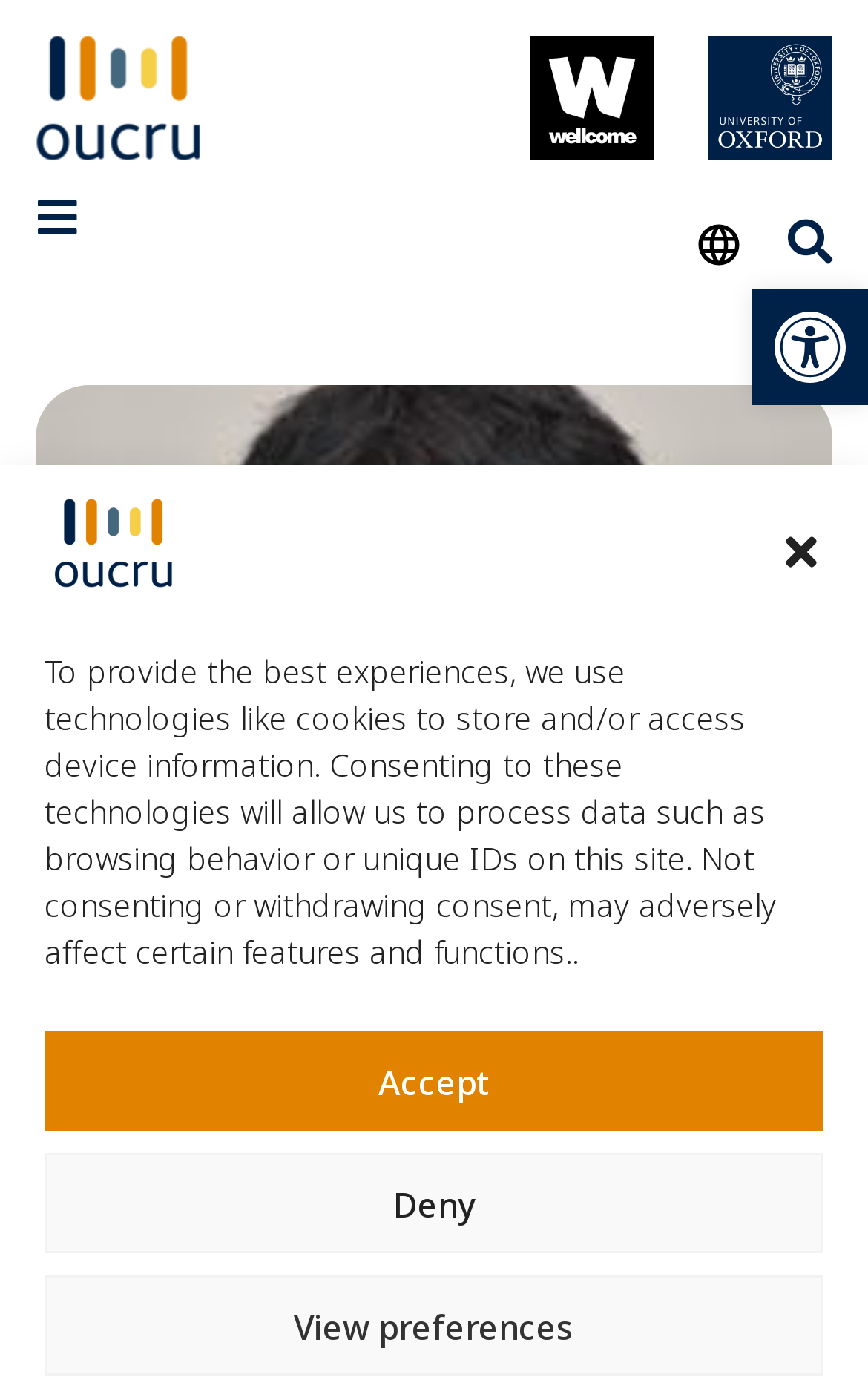Provide the bounding box coordinates for the UI element that is described by this text: "View preferences". The coordinates should be in the form of four float numbers between 0 and 1: [left, top, right, bottom].

[0.051, 0.924, 0.949, 0.997]